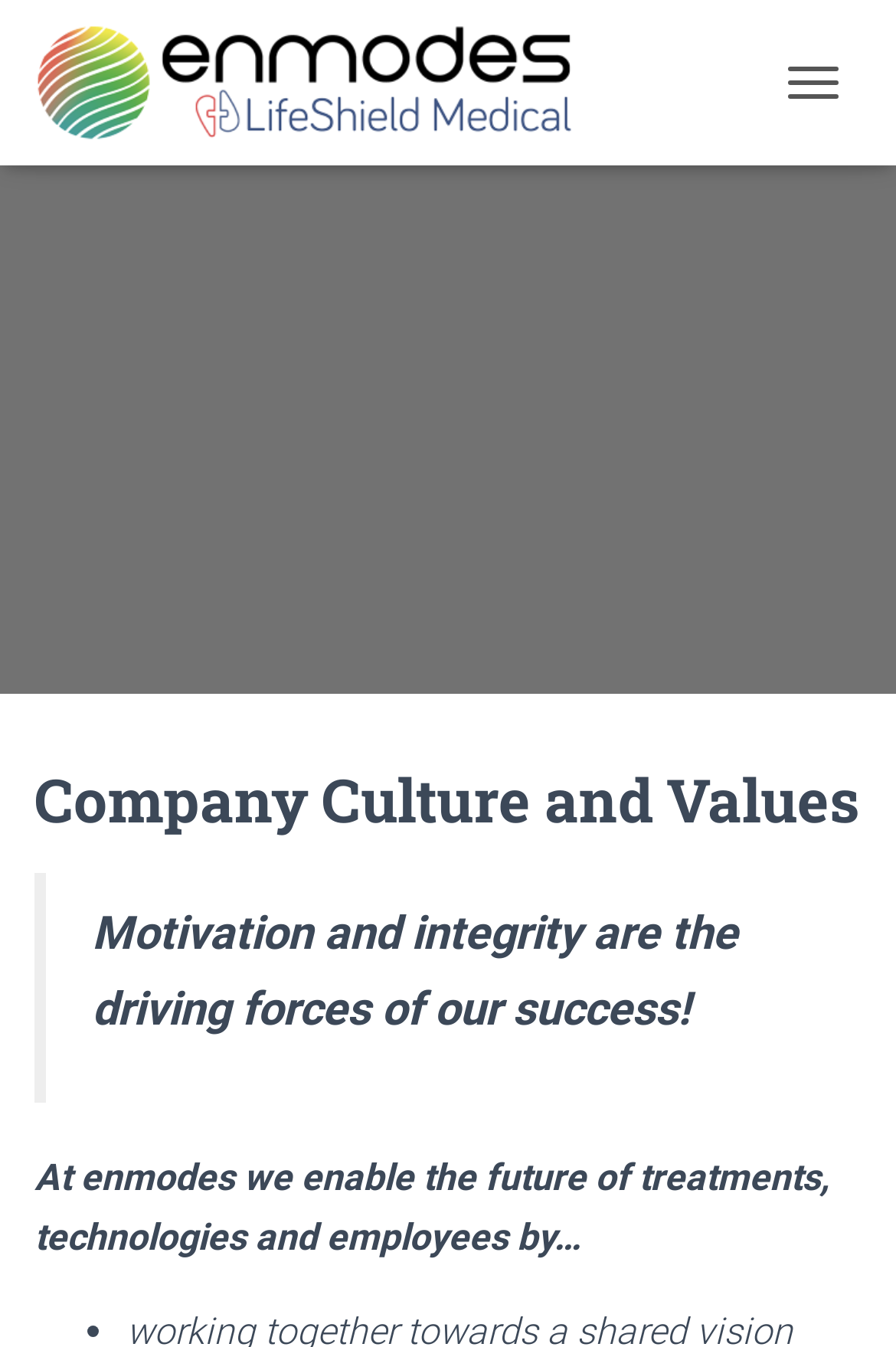What values drive the company's success?
Based on the visual, give a brief answer using one word or a short phrase.

Motivation and integrity